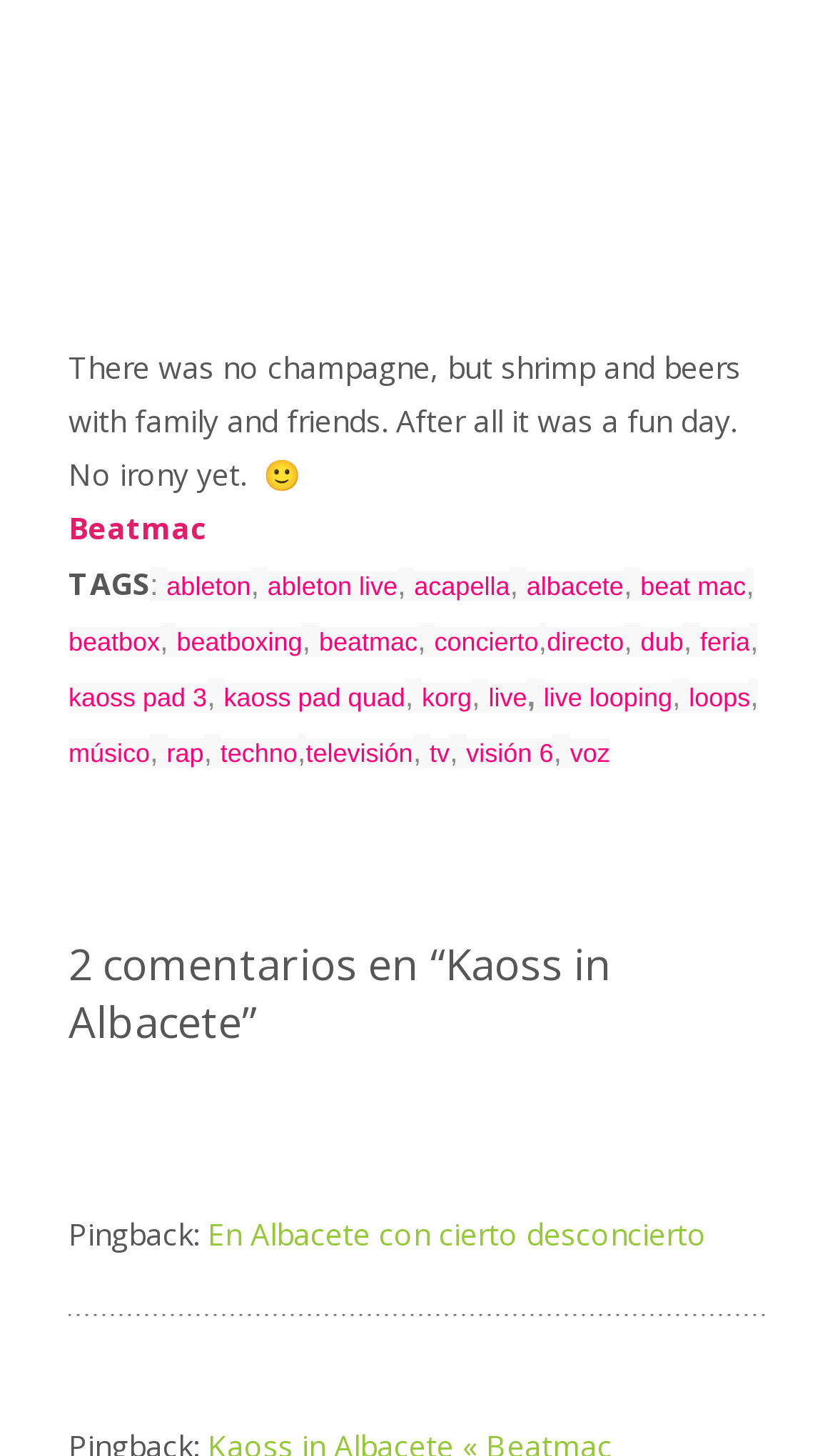Please determine the bounding box coordinates of the area that needs to be clicked to complete this task: 'Click on the link 'En Albacete con cierto desconcierto''. The coordinates must be four float numbers between 0 and 1, formatted as [left, top, right, bottom].

[0.249, 0.834, 0.846, 0.862]